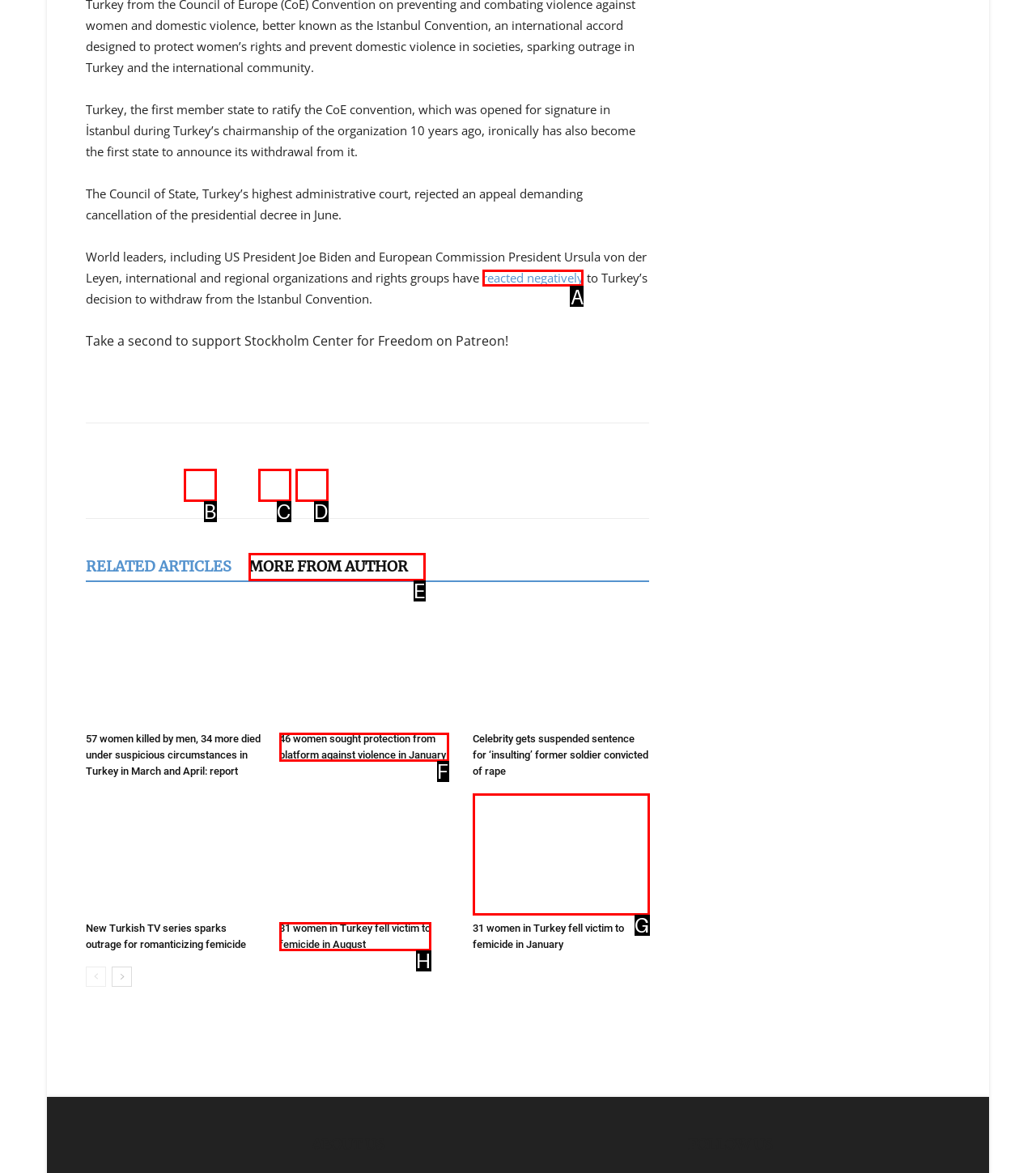Pick the option that should be clicked to perform the following task: React negatively to Turkey’s decision to withdraw from the Istanbul Convention
Answer with the letter of the selected option from the available choices.

A